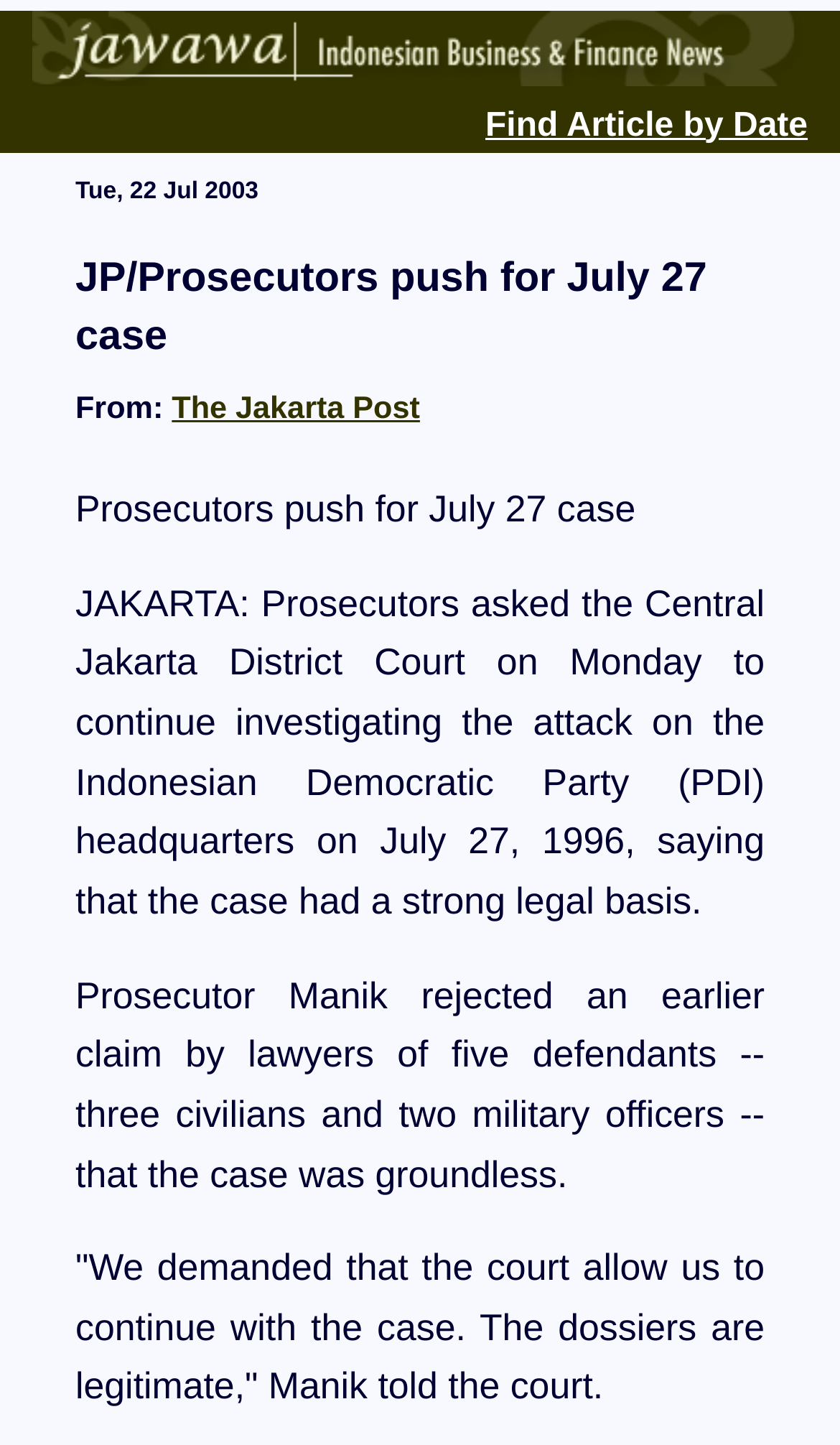What is the name of the newspaper that published the article?
Kindly offer a comprehensive and detailed response to the question.

I found the newspaper's name by looking at the article's metadata, where it says 'From: The Jakarta Post'.